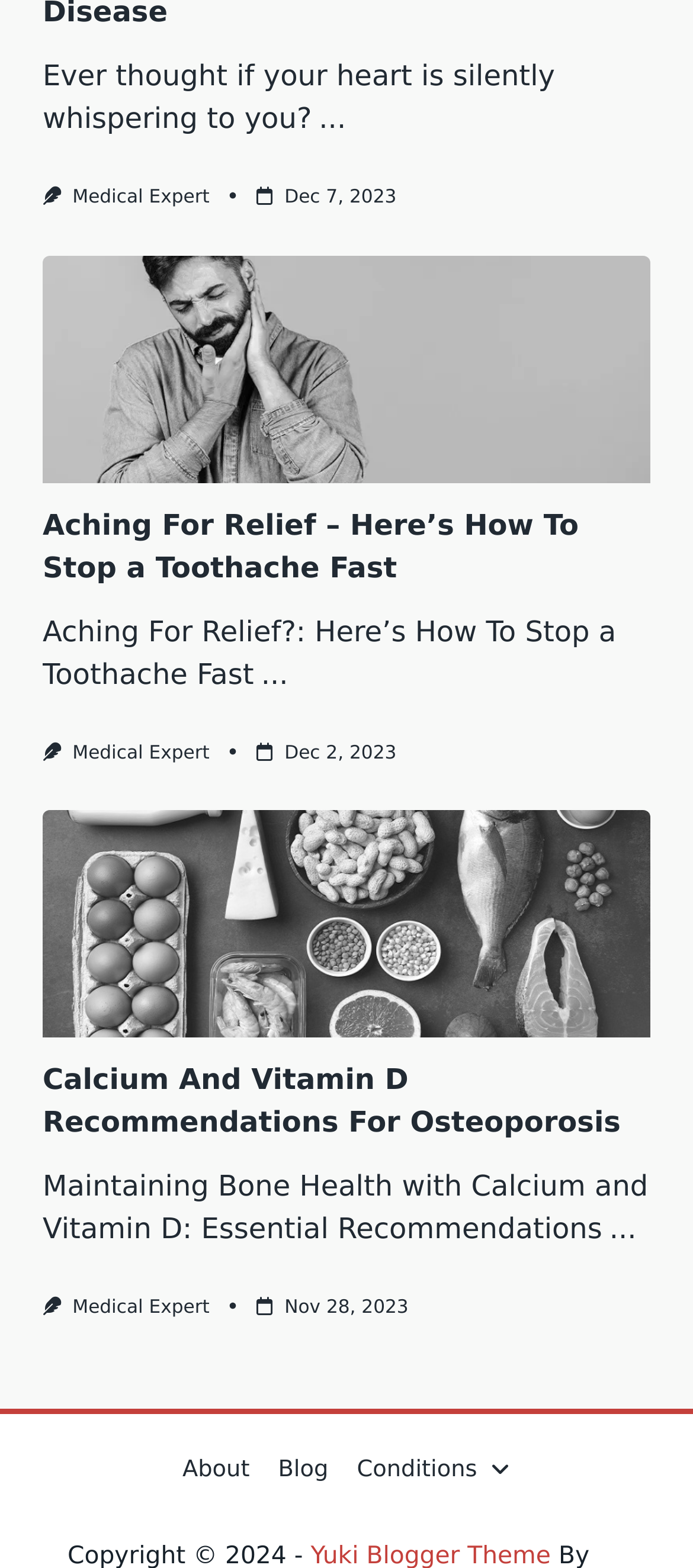How many links are in the first article?
Based on the screenshot, answer the question with a single word or phrase.

4